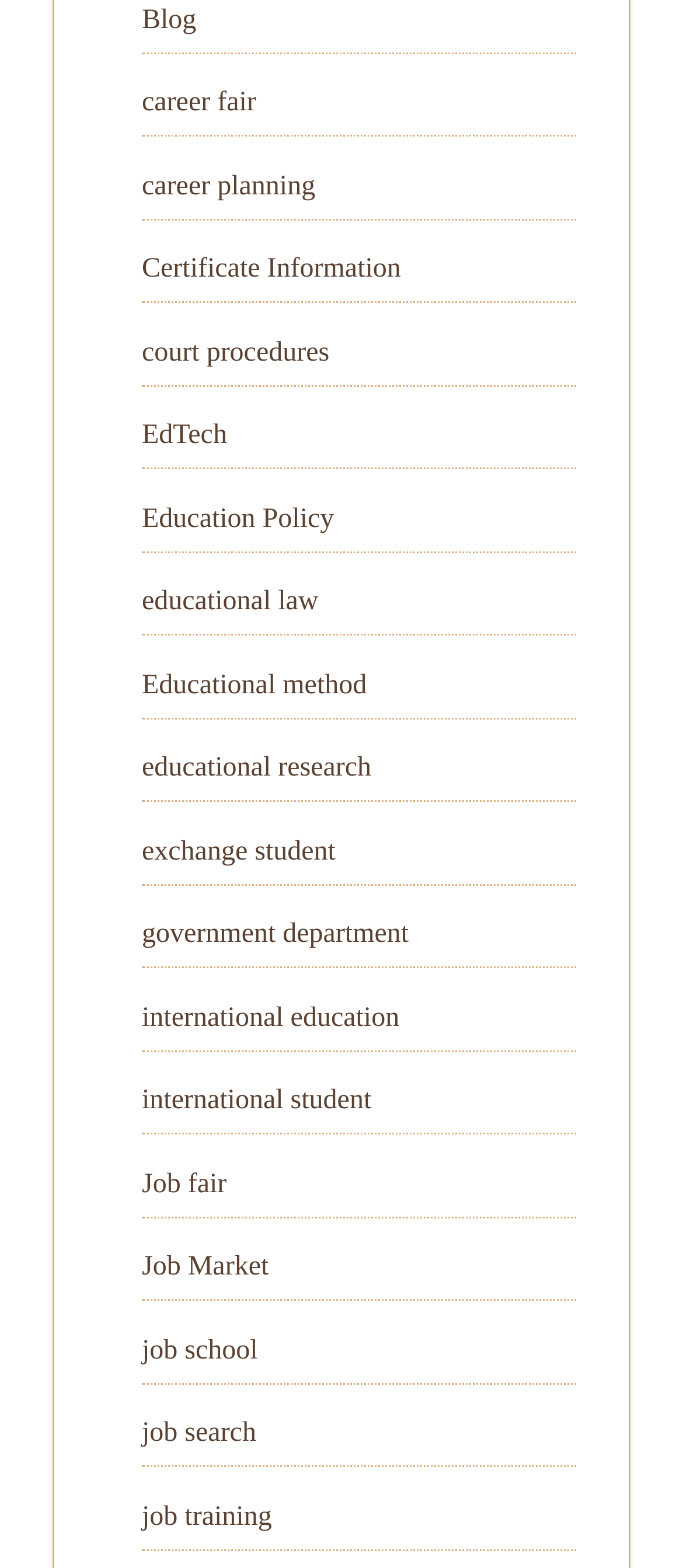Given the webpage screenshot and the description, determine the bounding box coordinates (top-left x, top-left y, bottom-right x, bottom-right y) that define the location of the UI element matching this description: Blog

[0.208, 0.003, 0.288, 0.022]